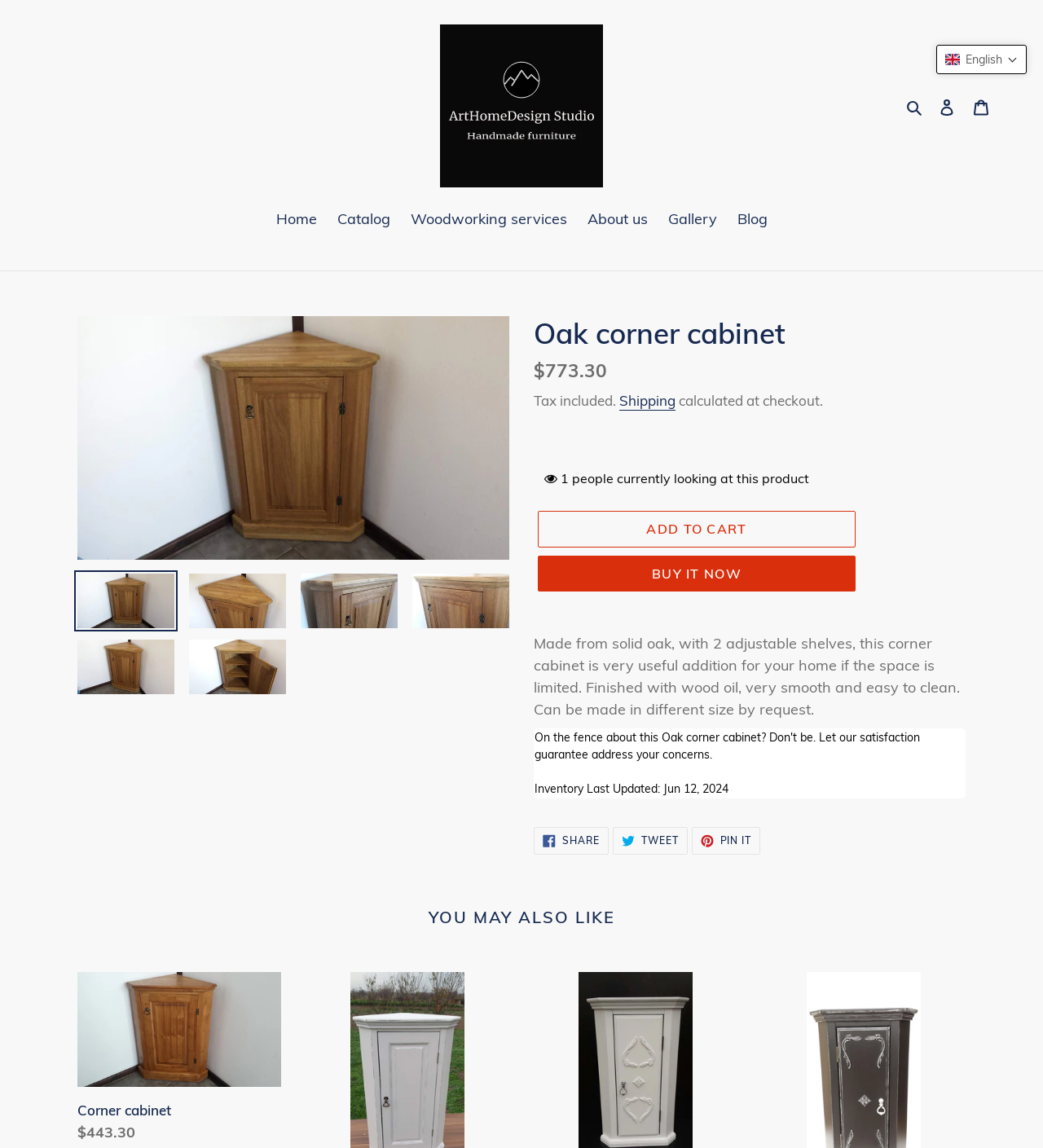Please find and generate the text of the main header of the webpage.

Oak corner cabinet